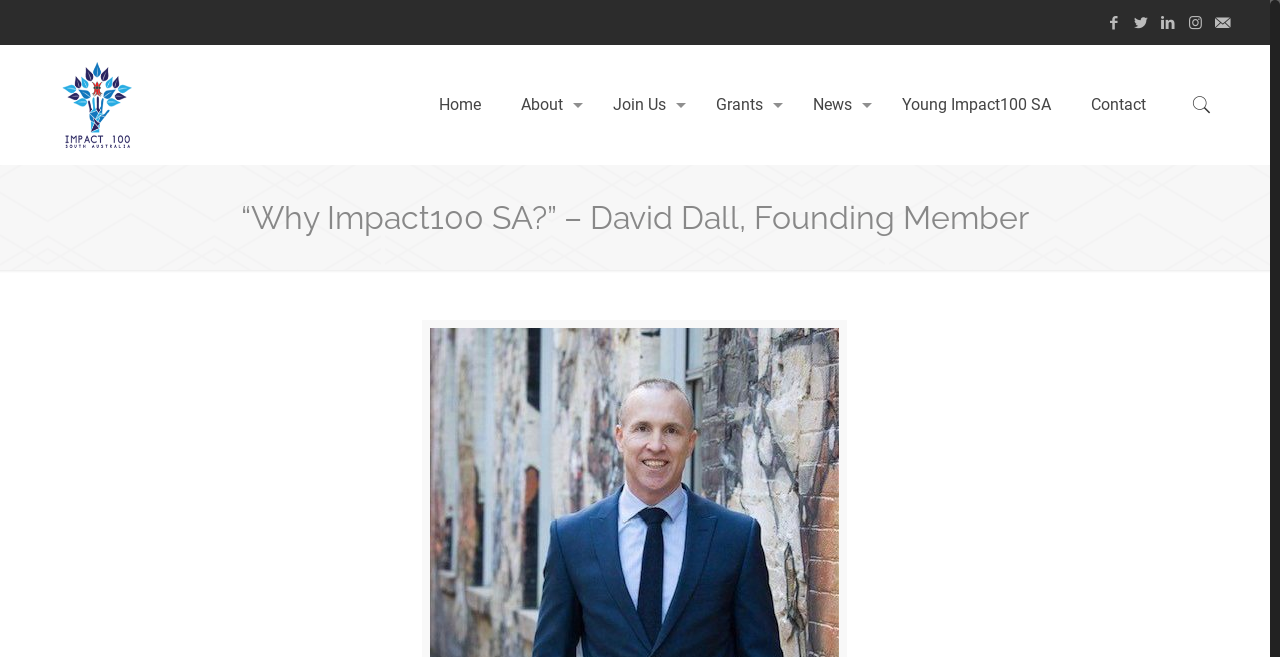Please mark the clickable region by giving the bounding box coordinates needed to complete this instruction: "View the logo".

[0.045, 0.092, 0.107, 0.229]